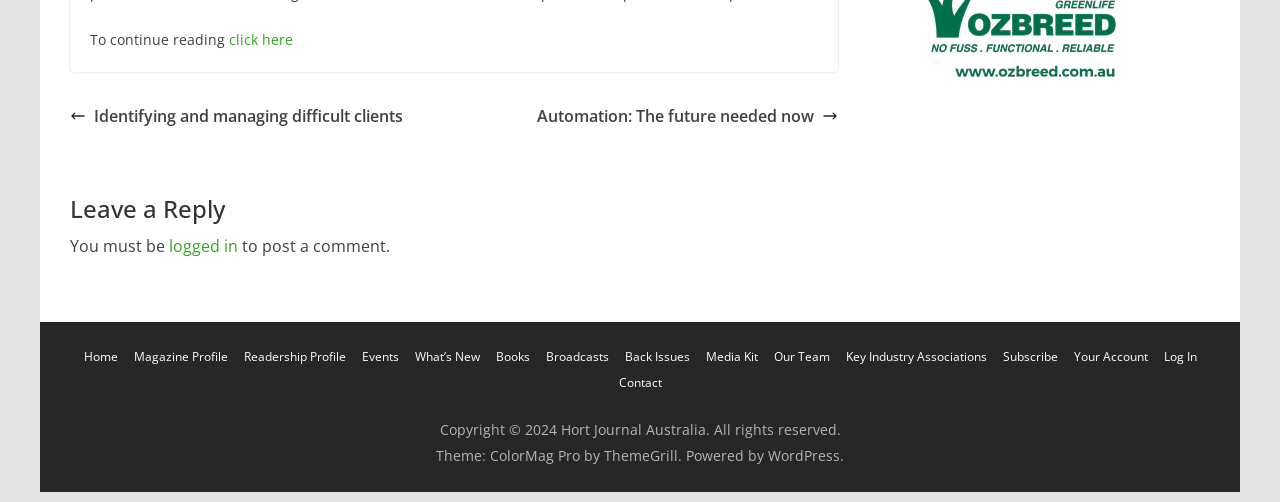Could you highlight the region that needs to be clicked to execute the instruction: "click on 'Automation: The future needed now'"?

[0.42, 0.203, 0.655, 0.261]